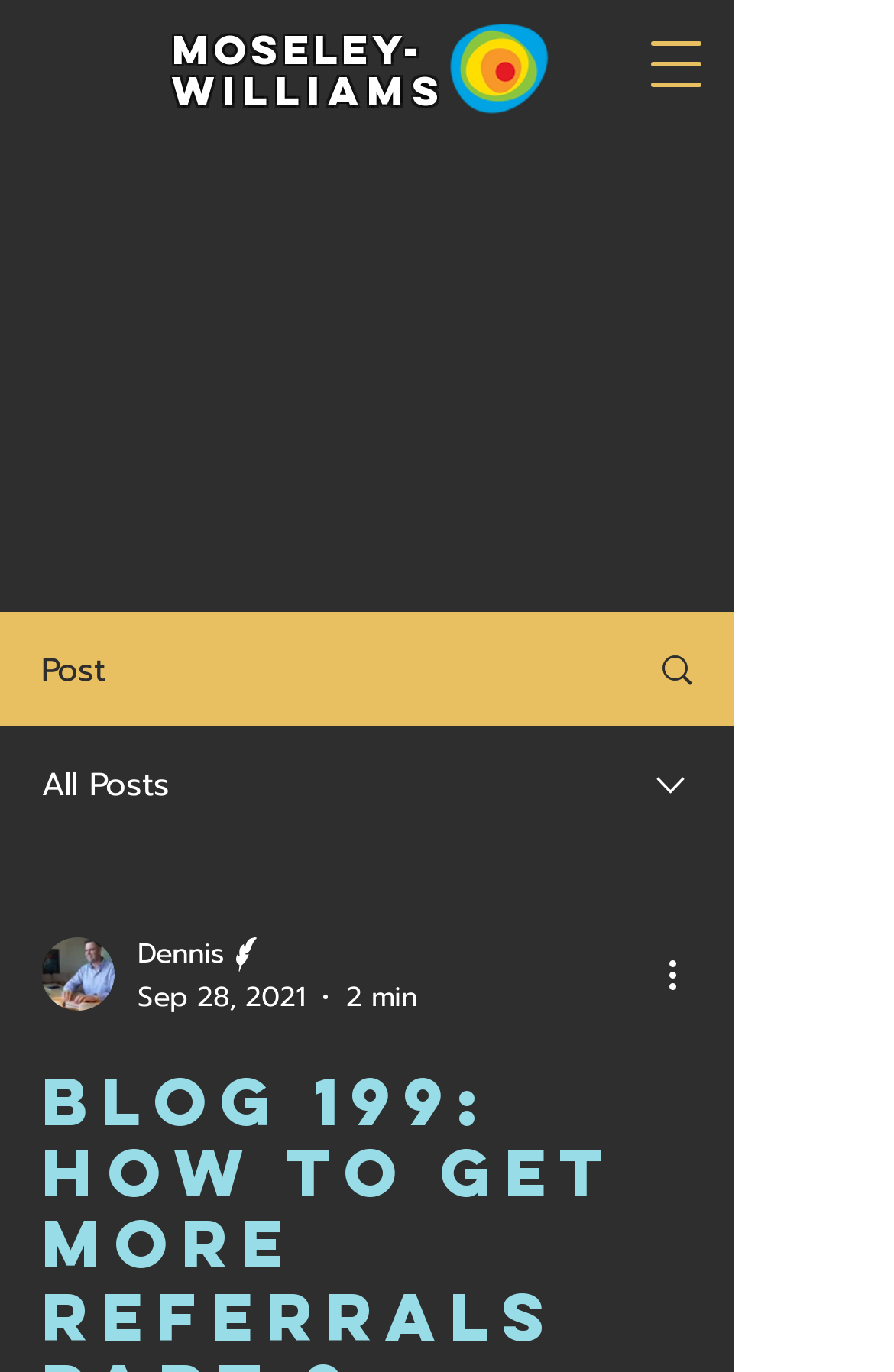Determine the coordinates of the bounding box for the clickable area needed to execute this instruction: "Read the post".

[0.695, 0.448, 0.818, 0.528]